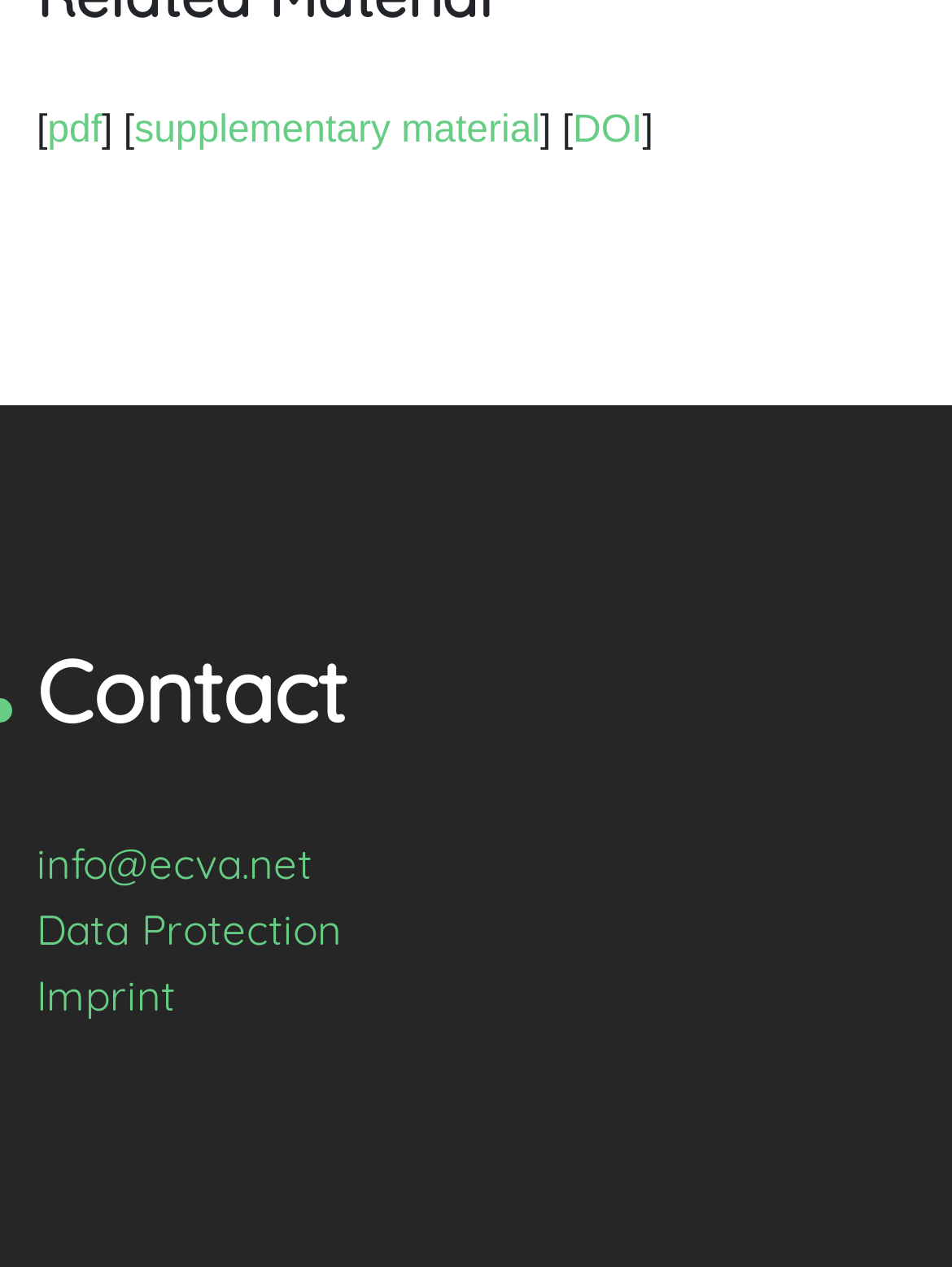Please specify the bounding box coordinates in the format (top-left x, top-left y, bottom-right x, bottom-right y), with values ranging from 0 to 1. Identify the bounding box for the UI component described as follows: pdf

[0.05, 0.087, 0.107, 0.12]